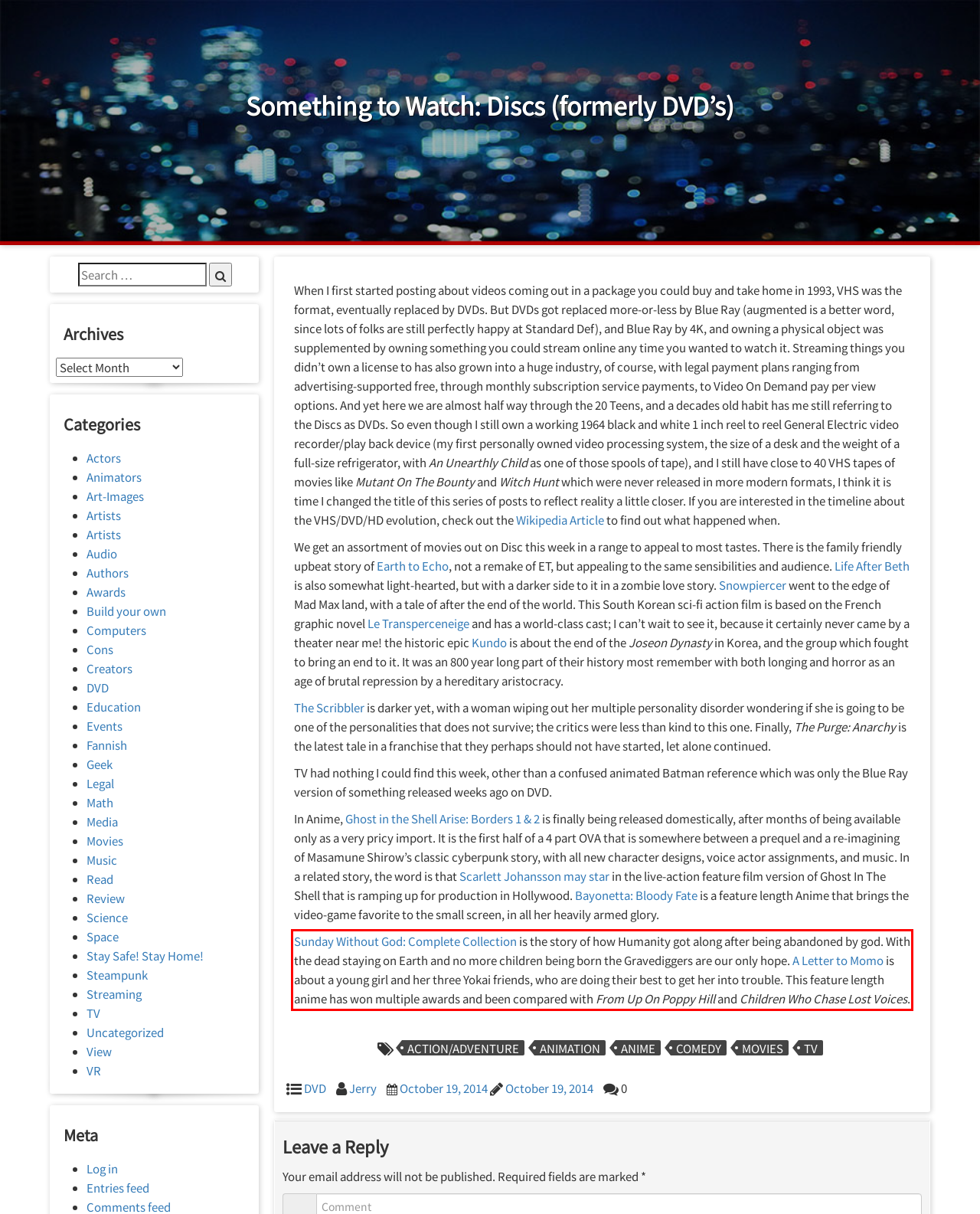Locate the red bounding box in the provided webpage screenshot and use OCR to determine the text content inside it.

Sunday Without God: Complete Collection is the story of how Humanity got along after being abandoned by god. With the dead staying on Earth and no more children being born the Gravediggers are our only hope. A Letter to Momo is about a young girl and her three Yokai friends, who are doing their best to get her into trouble. This feature length anime has won multiple awards and been compared with From Up On Poppy Hill and Children Who Chase Lost Voices.